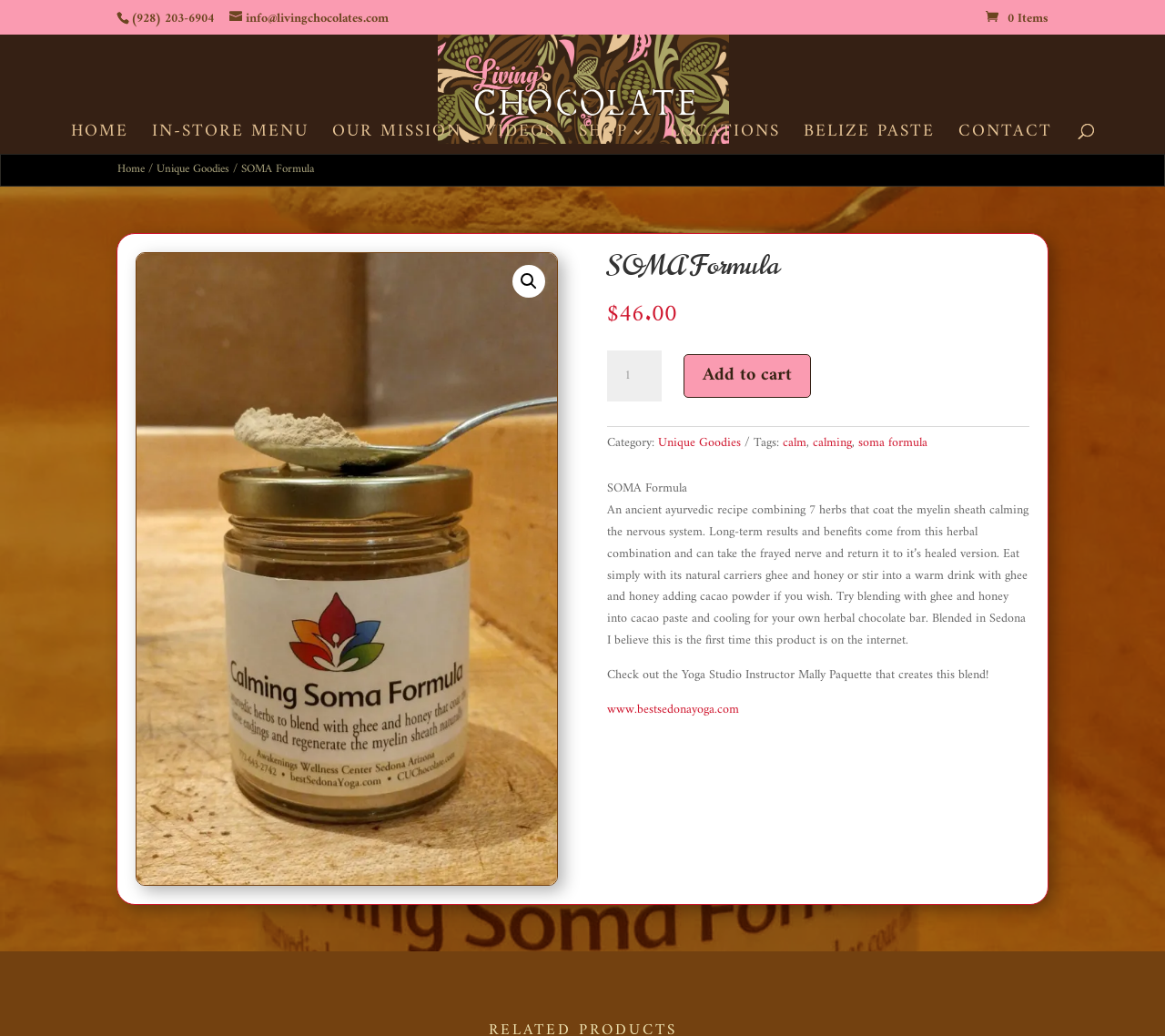Indicate the bounding box coordinates of the element that needs to be clicked to satisfy the following instruction: "Send an email to info@livingchocolates.com". The coordinates should be four float numbers between 0 and 1, i.e., [left, top, right, bottom].

[0.197, 0.007, 0.334, 0.029]